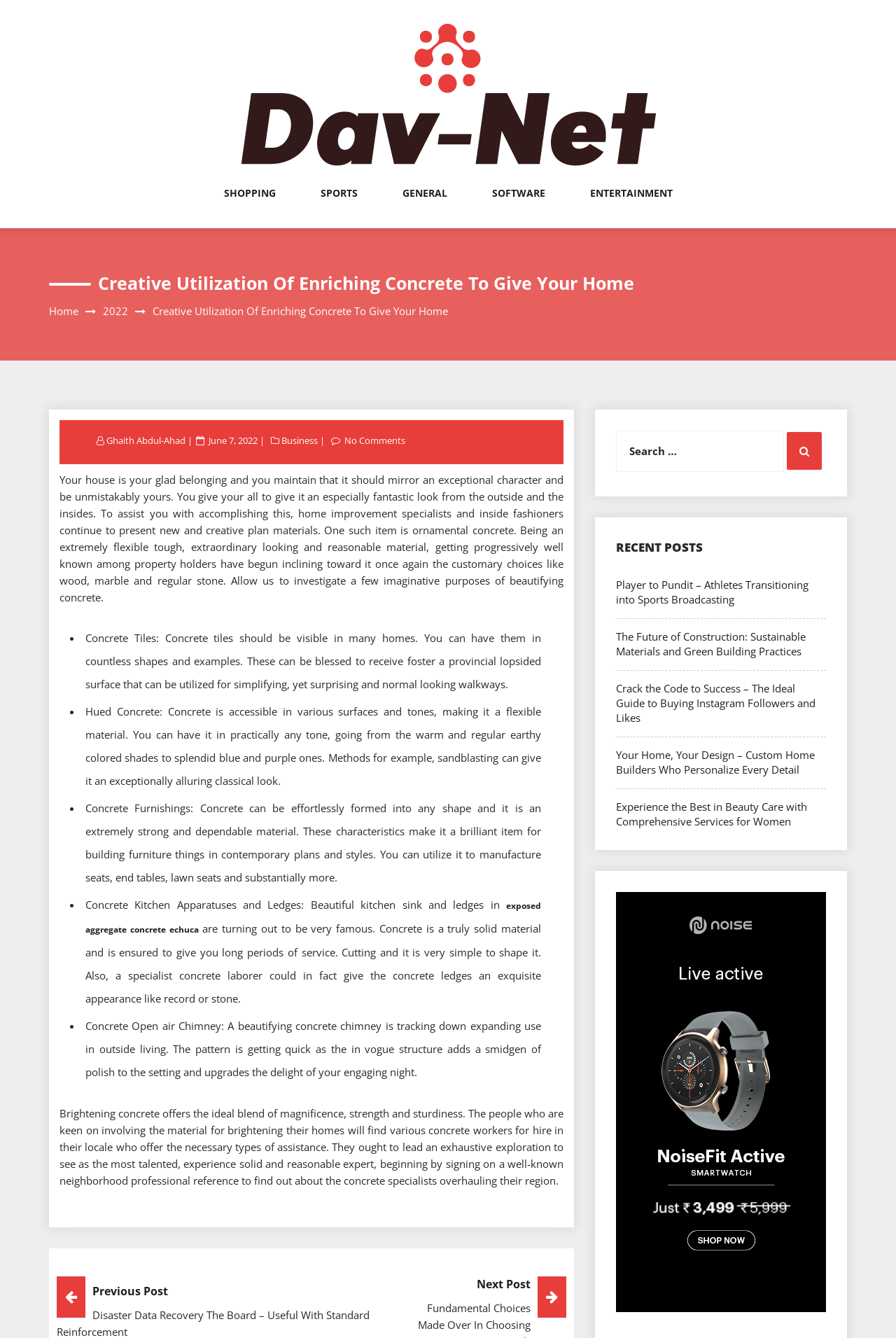Identify the bounding box coordinates of the section that should be clicked to achieve the task described: "Click on the link 'Home'".

[0.055, 0.227, 0.088, 0.237]